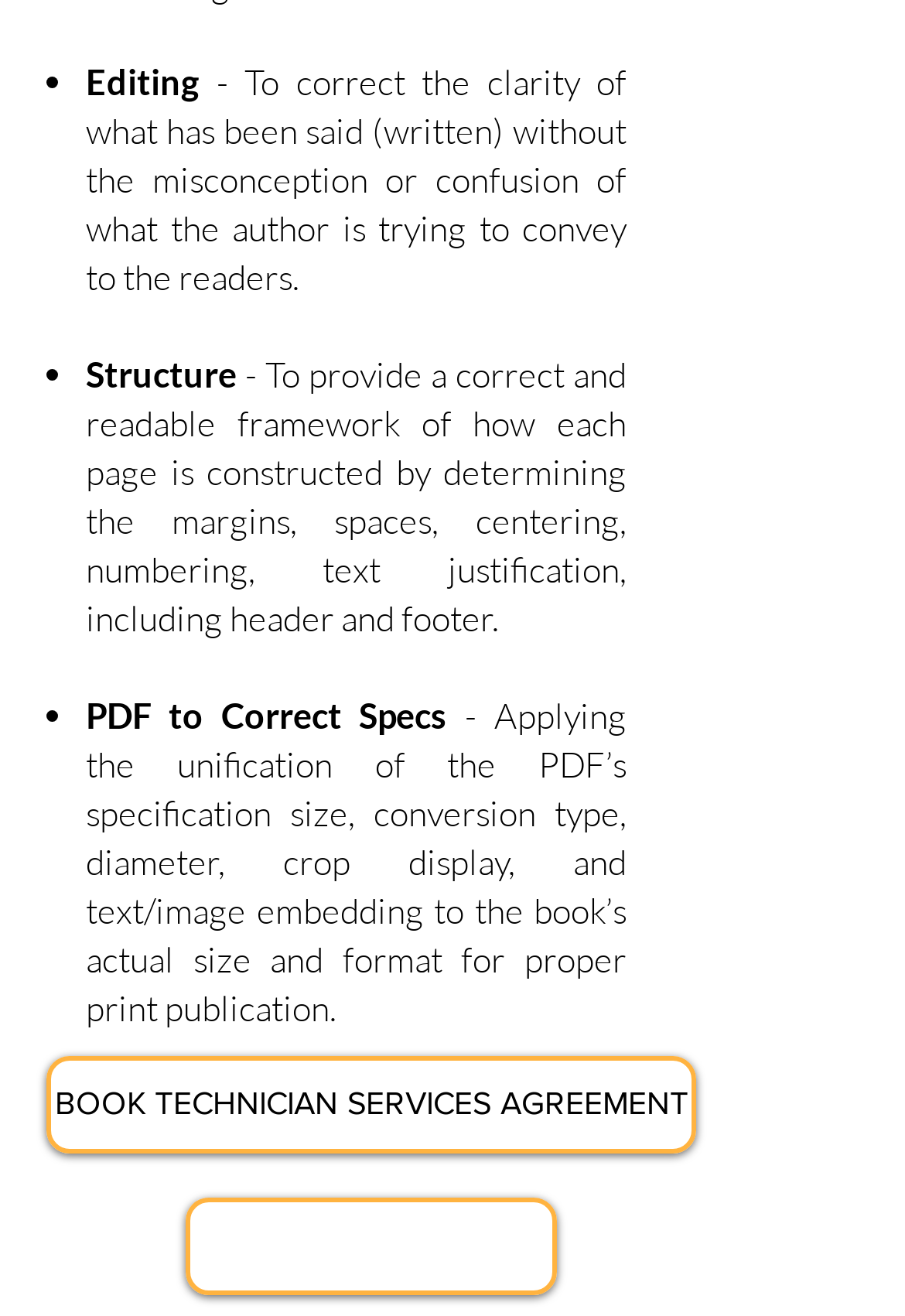What is the focus of the structure service?
Look at the image and answer the question using a single word or phrase.

Page construction